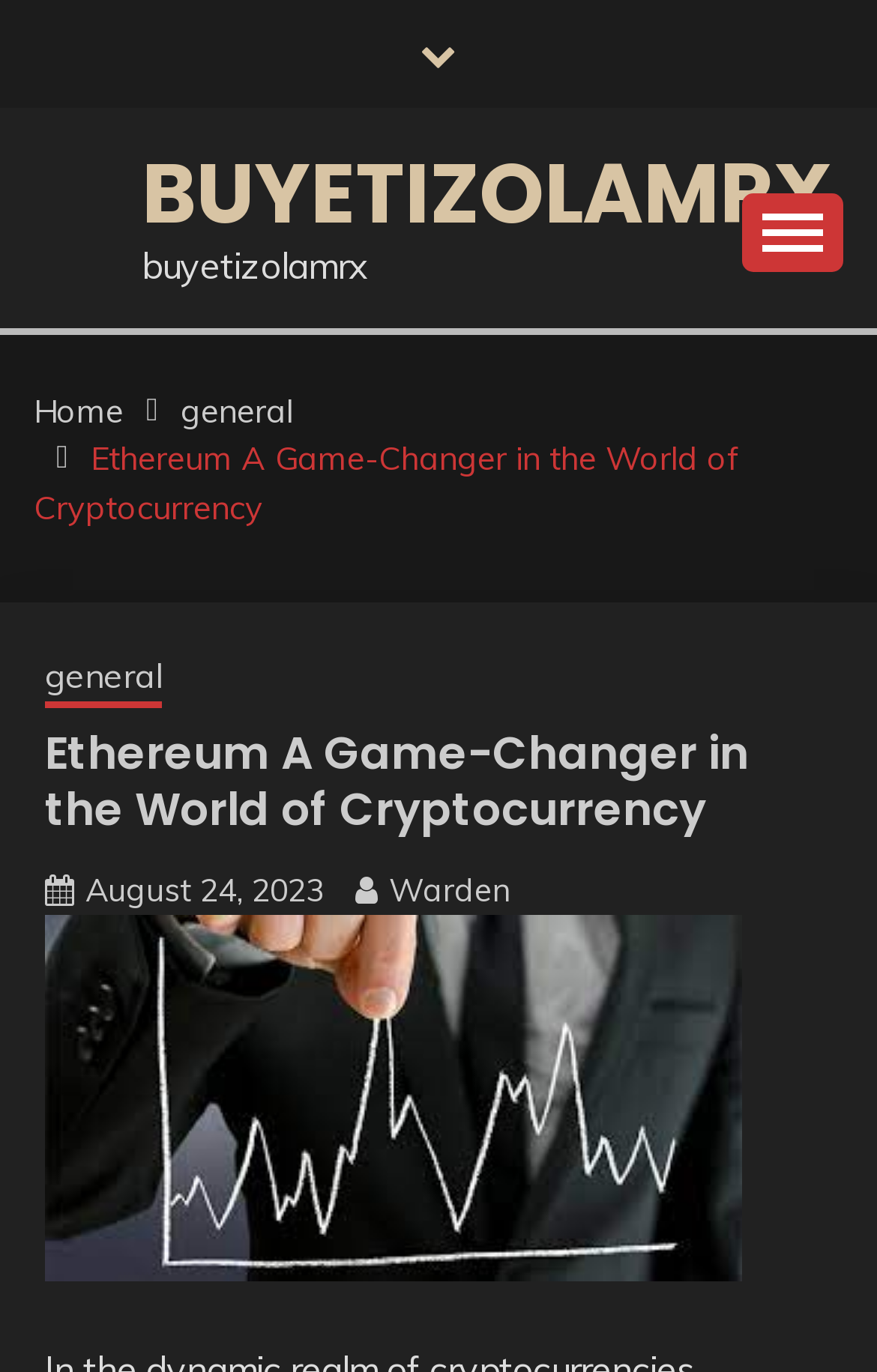Given the element description, predict the bounding box coordinates in the format (top-left x, top-left y, bottom-right x, bottom-right y), using floating point numbers between 0 and 1: August 24, 2023August 24, 2023

[0.097, 0.634, 0.369, 0.664]